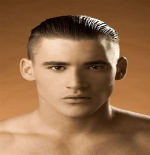Please answer the following question using a single word or phrase: 
What is the background color of the image?

Soft, warm